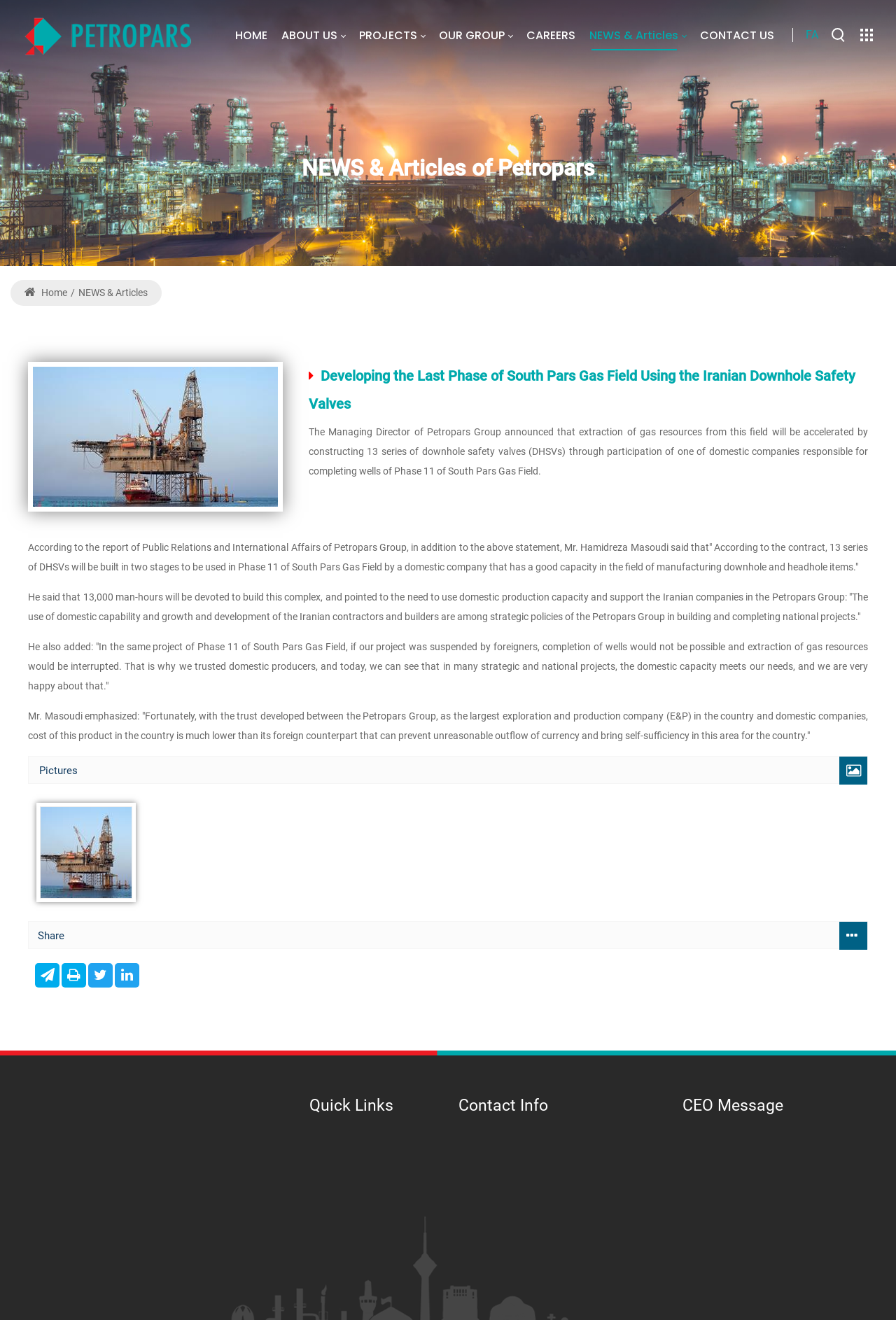Please identify the bounding box coordinates for the region that you need to click to follow this instruction: "Contact Petropars".

[0.773, 0.013, 0.872, 0.04]